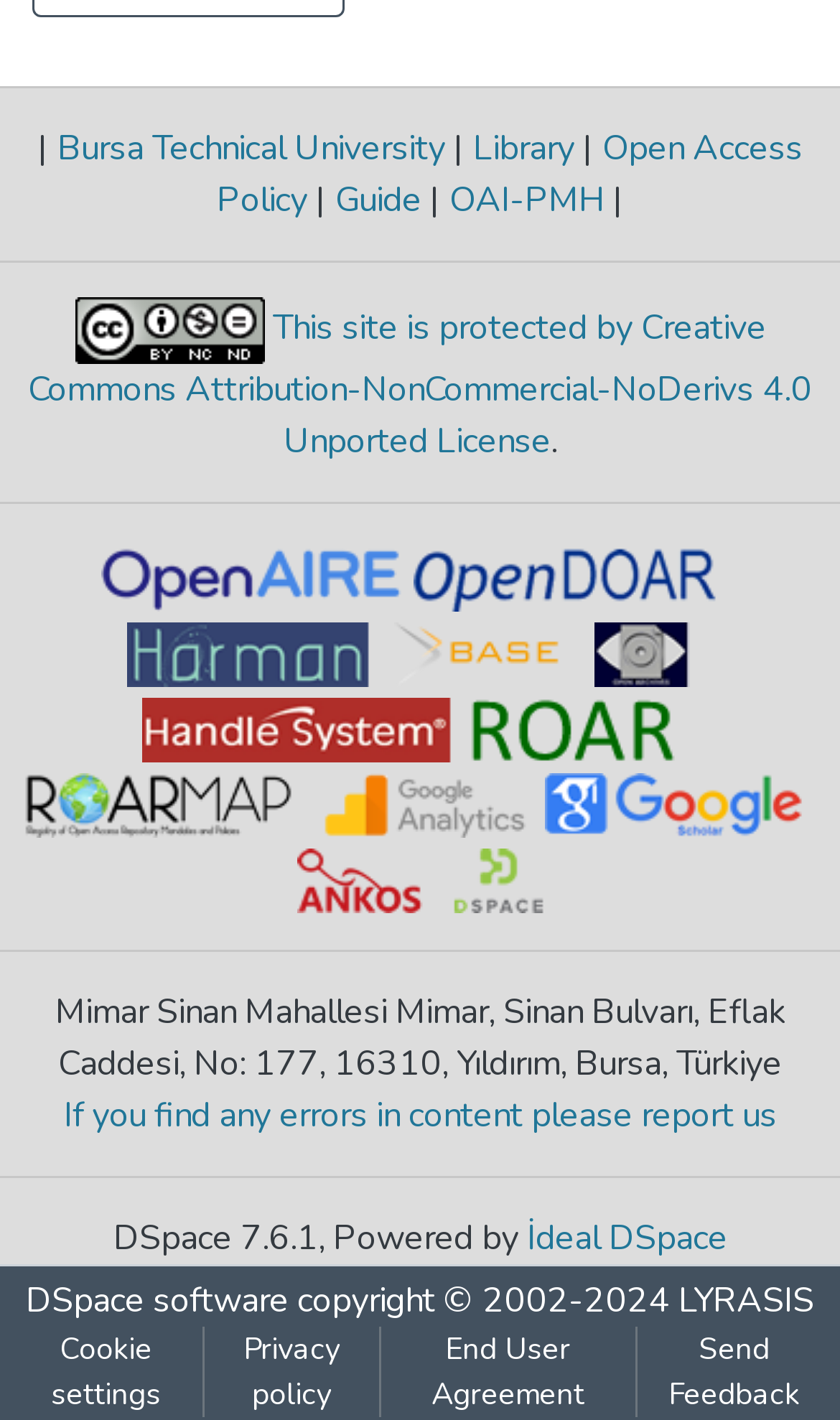Please pinpoint the bounding box coordinates for the region I should click to adhere to this instruction: "Access the Library".

[0.553, 0.089, 0.694, 0.122]